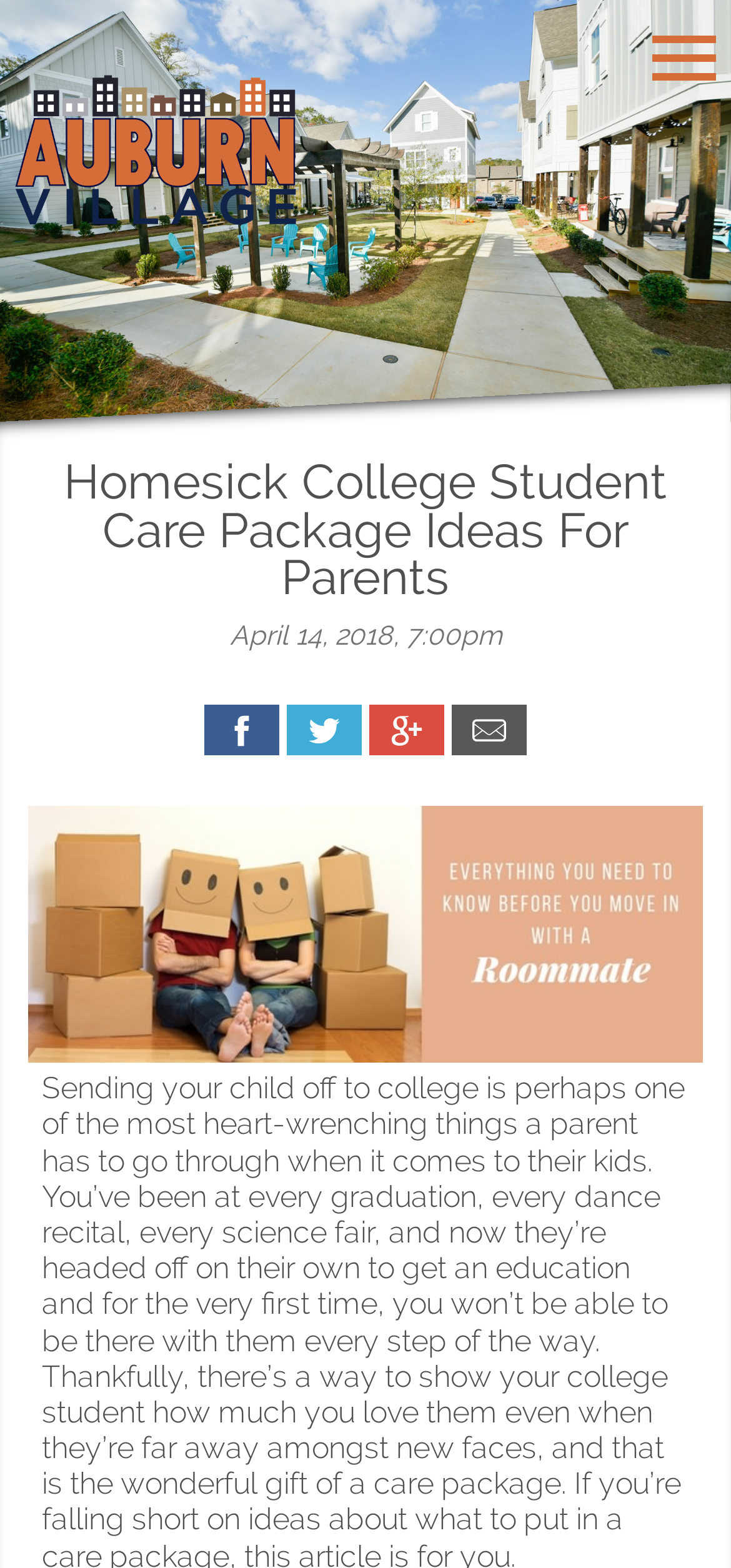Using the provided element description "title="Share on Google +"", determine the bounding box coordinates of the UI element.

[0.505, 0.45, 0.608, 0.482]